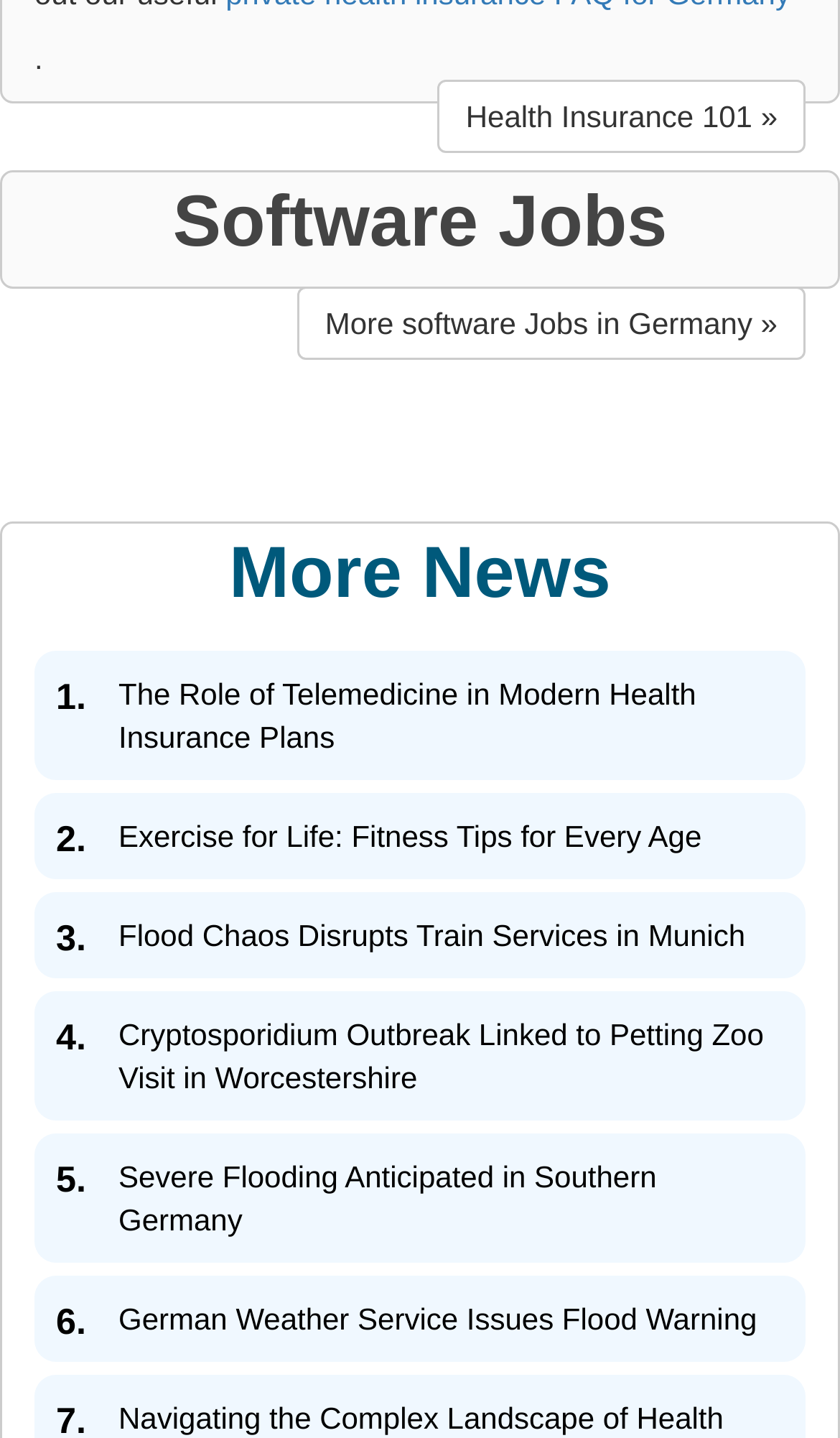What is the location mentioned in the third news link?
From the image, provide a succinct answer in one word or a short phrase.

Munich